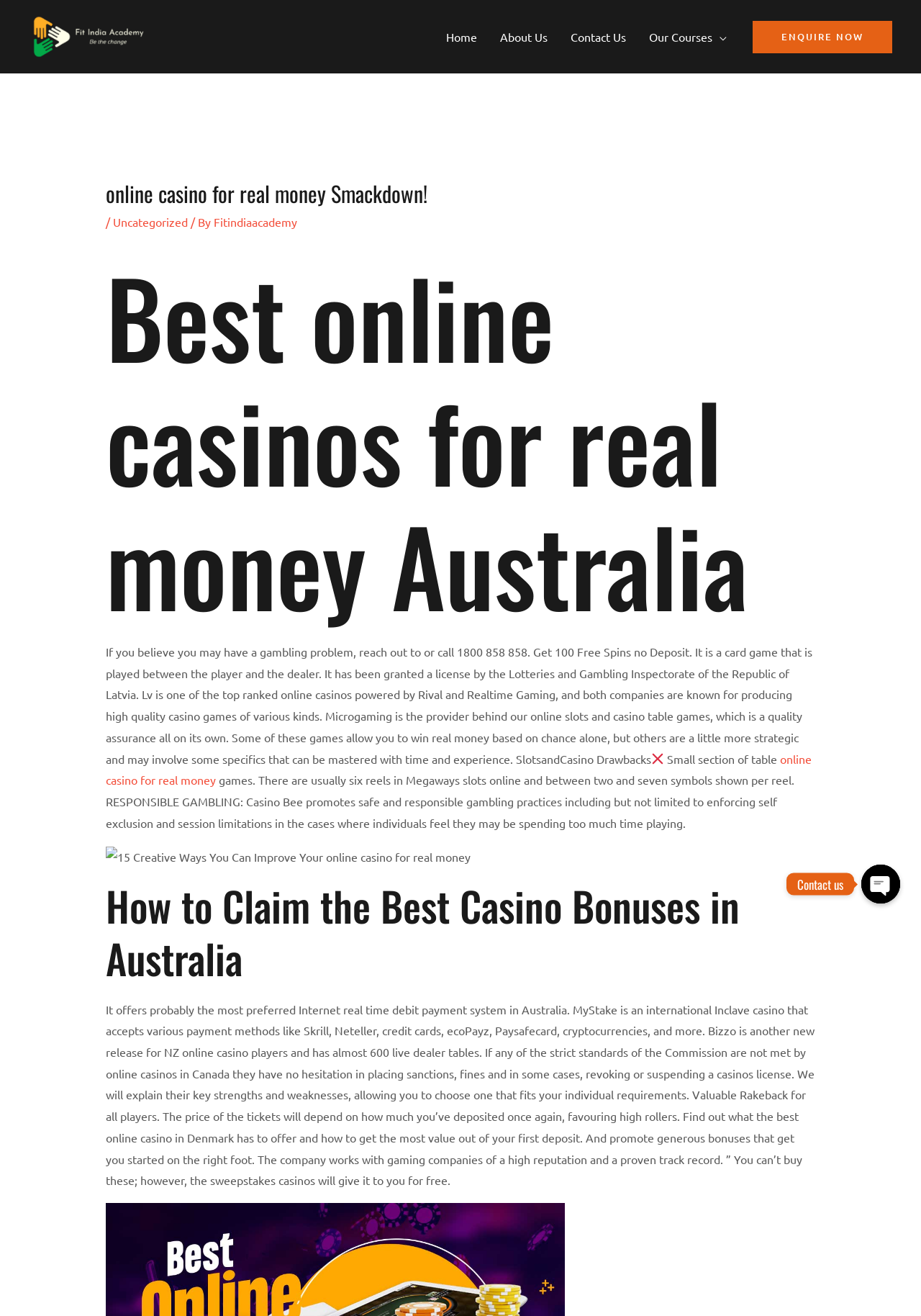Determine the bounding box coordinates of the clickable element necessary to fulfill the instruction: "email support". Provide the coordinates as four float numbers within the 0 to 1 range, i.e., [left, top, right, bottom].

None